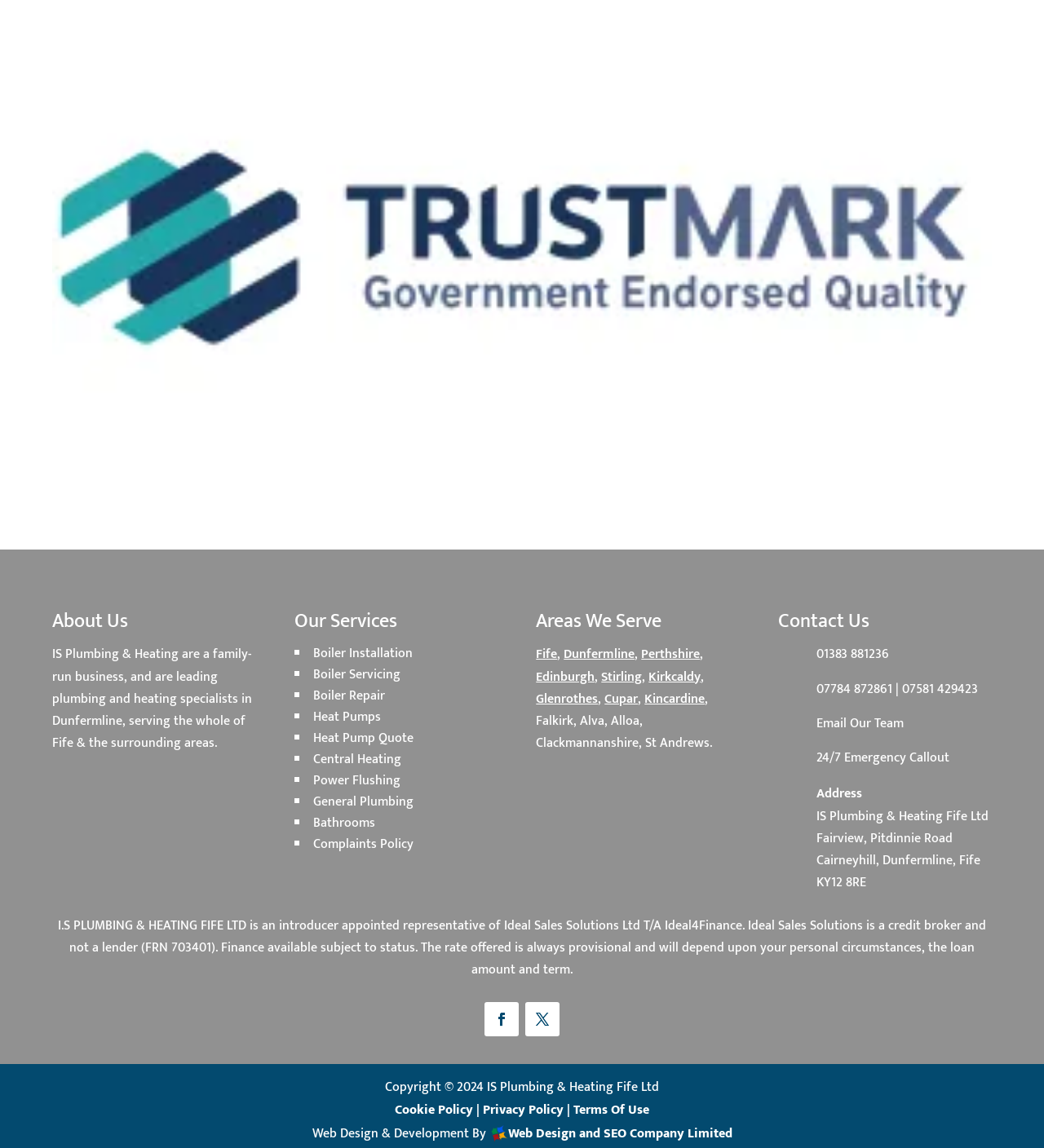Find the bounding box coordinates for the area you need to click to carry out the instruction: "Click on Boiler Installation". The coordinates should be four float numbers between 0 and 1, indicated as [left, top, right, bottom].

[0.3, 0.56, 0.395, 0.579]